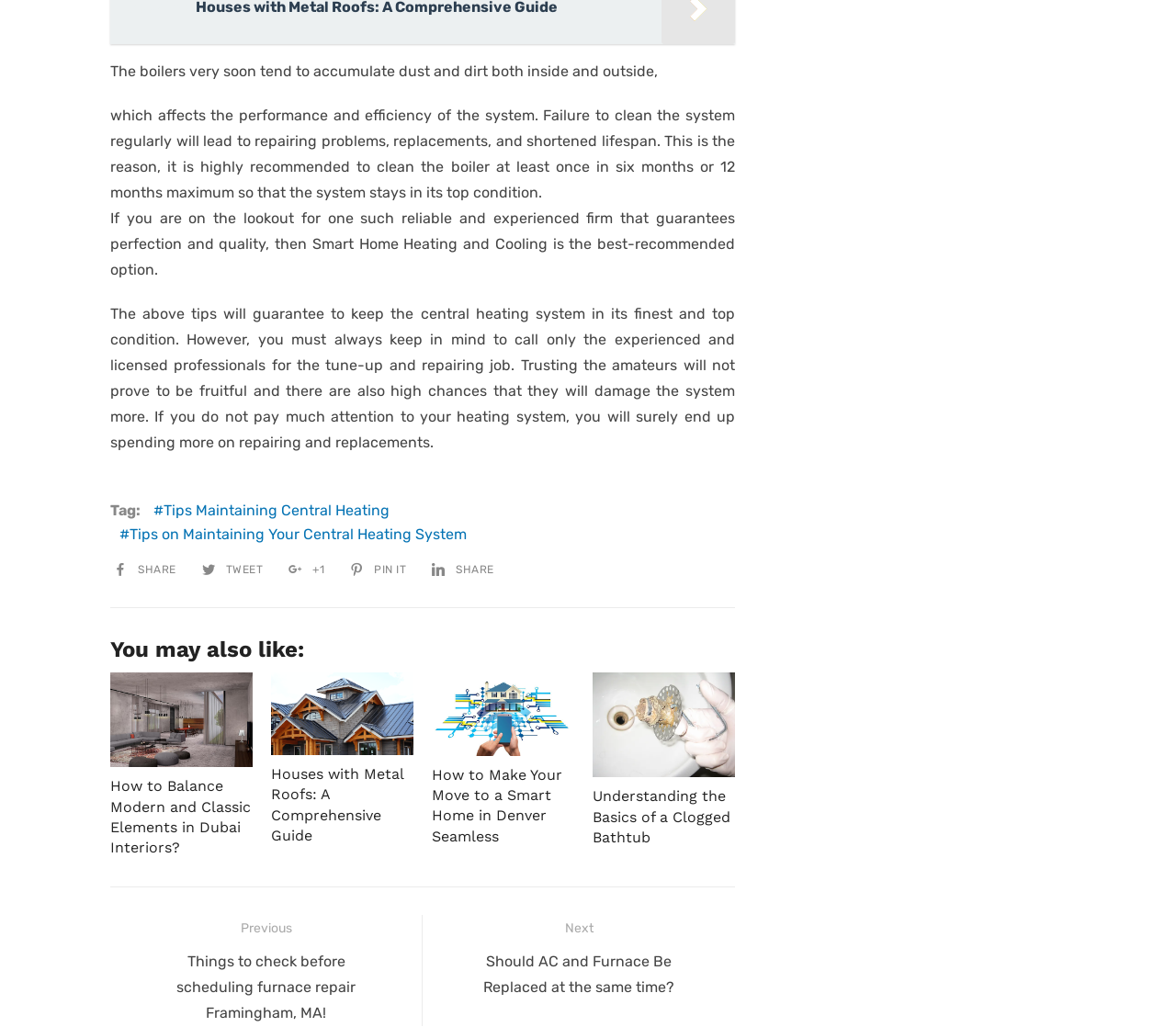Identify the bounding box coordinates of the element to click to follow this instruction: 'Go to 'Houses with Metal Roofs: A Comprehensive Guide''. Ensure the coordinates are four float values between 0 and 1, provided as [left, top, right, bottom].

[0.23, 0.745, 0.343, 0.822]